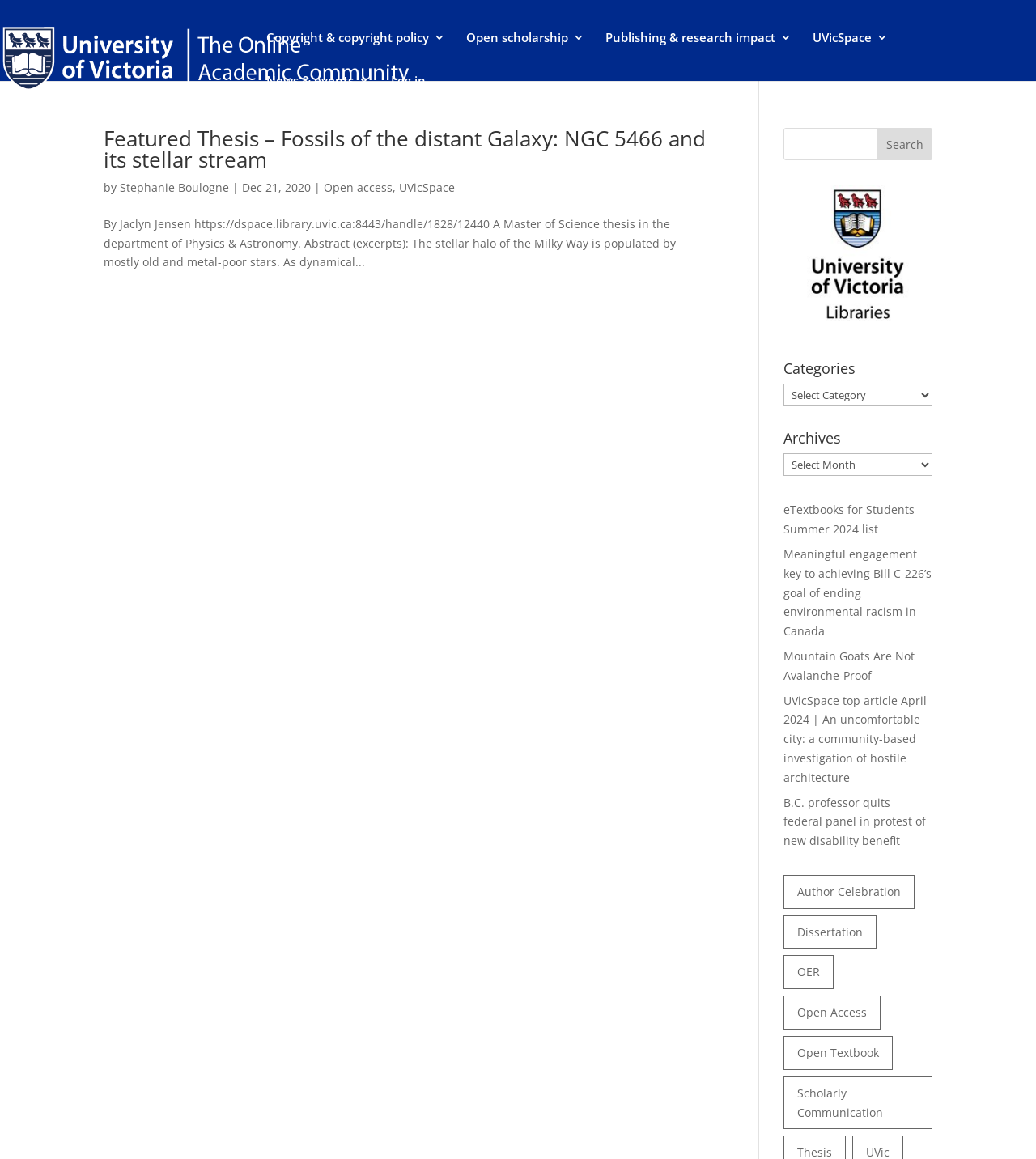Find the bounding box coordinates of the element's region that should be clicked in order to follow the given instruction: "Read the news about eTextbooks for Students Summer 2024". The coordinates should consist of four float numbers between 0 and 1, i.e., [left, top, right, bottom].

[0.756, 0.433, 0.883, 0.463]